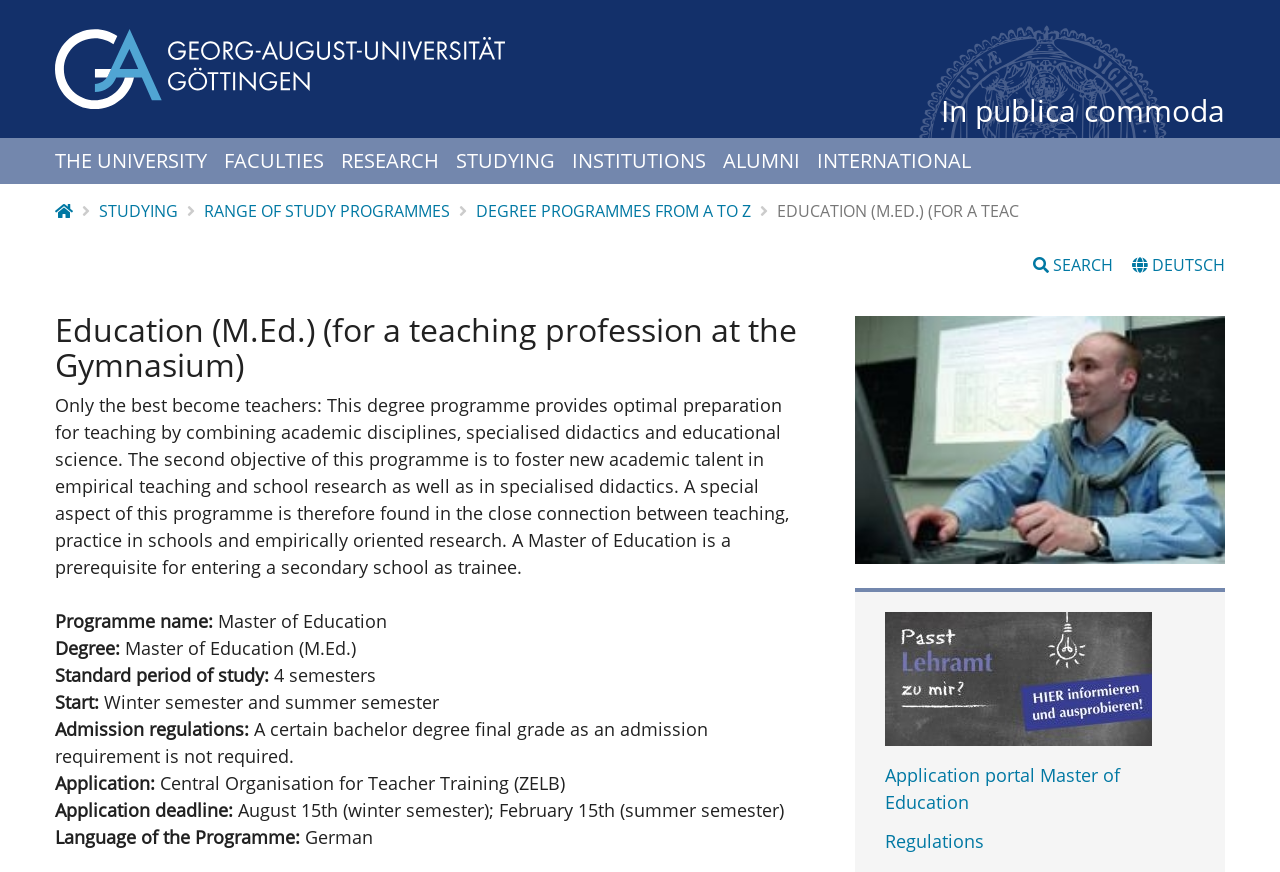Could you indicate the bounding box coordinates of the region to click in order to complete this instruction: "Click the university logo".

[0.043, 0.028, 0.395, 0.131]